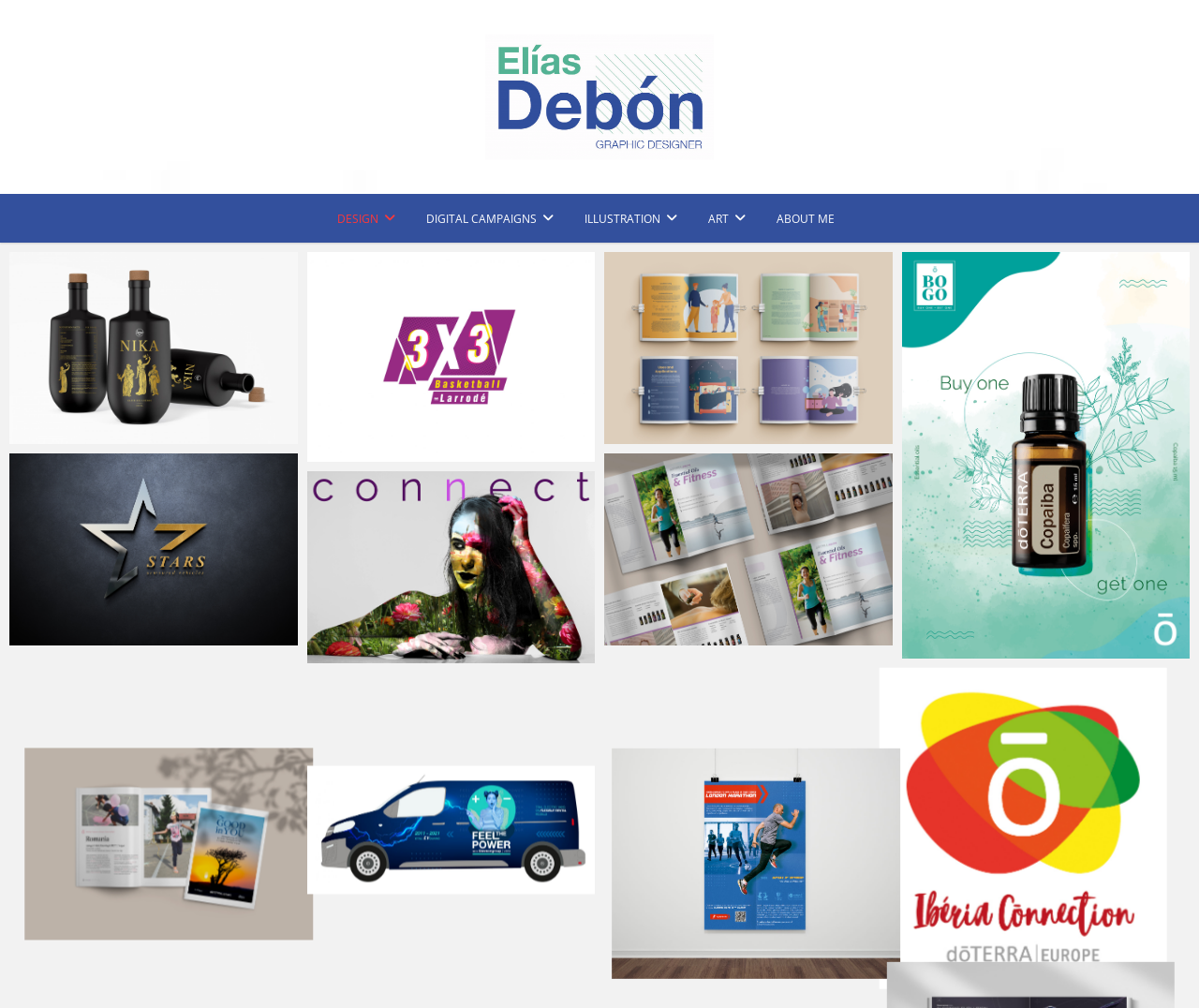Highlight the bounding box coordinates of the element that should be clicked to carry out the following instruction: "Check out the 'Seven Stars' project". The coordinates must be given as four float numbers ranging from 0 to 1, i.e., [left, top, right, bottom].

[0.008, 0.45, 0.248, 0.64]